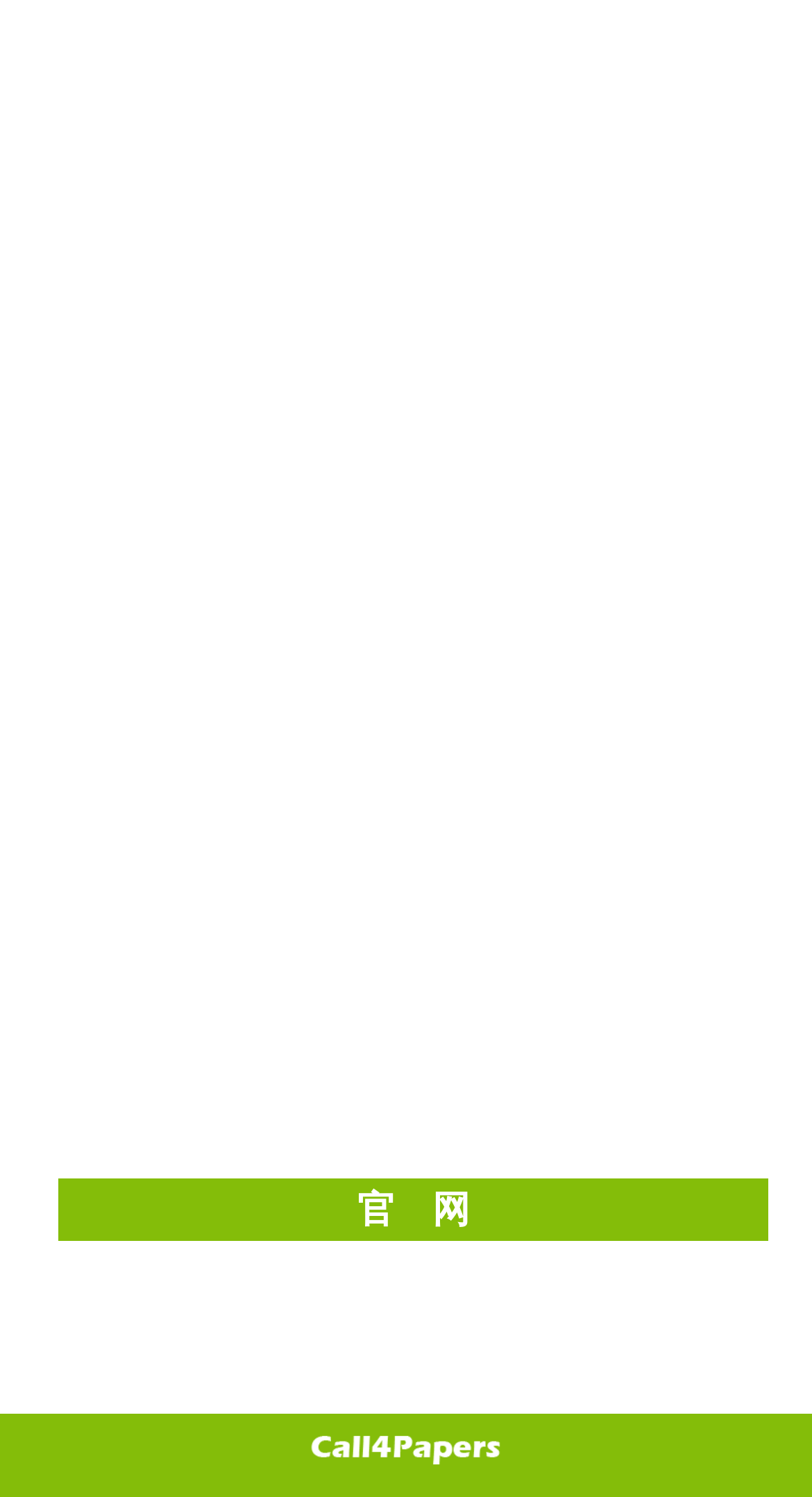Identify the bounding box for the UI element specified in this description: "name="web" value="官 网"". The coordinates must be four float numbers between 0 and 1, formatted as [left, top, right, bottom].

[0.072, 0.787, 0.945, 0.829]